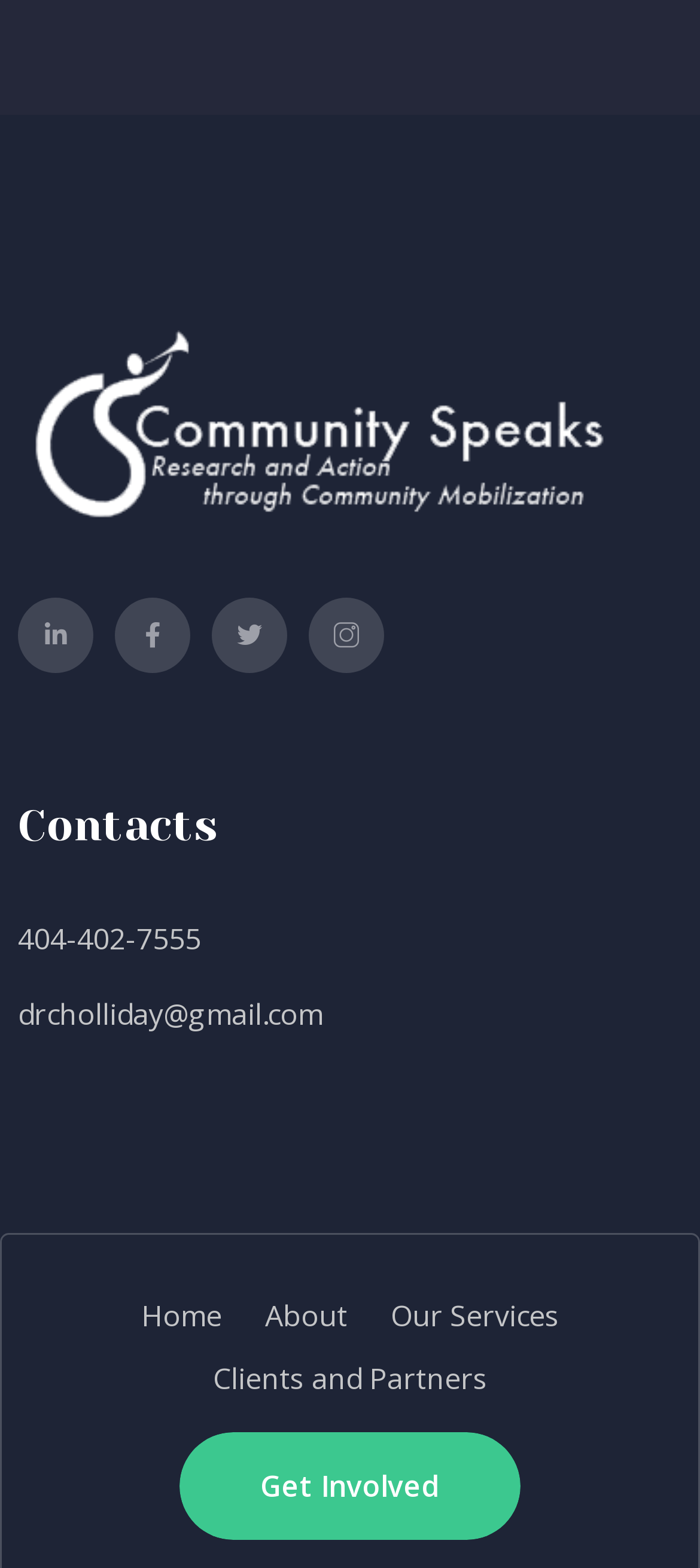Locate the bounding box coordinates of the area you need to click to fulfill this instruction: 'Email drcholliday@gmail.com'. The coordinates must be in the form of four float numbers ranging from 0 to 1: [left, top, right, bottom].

[0.026, 0.634, 0.462, 0.66]